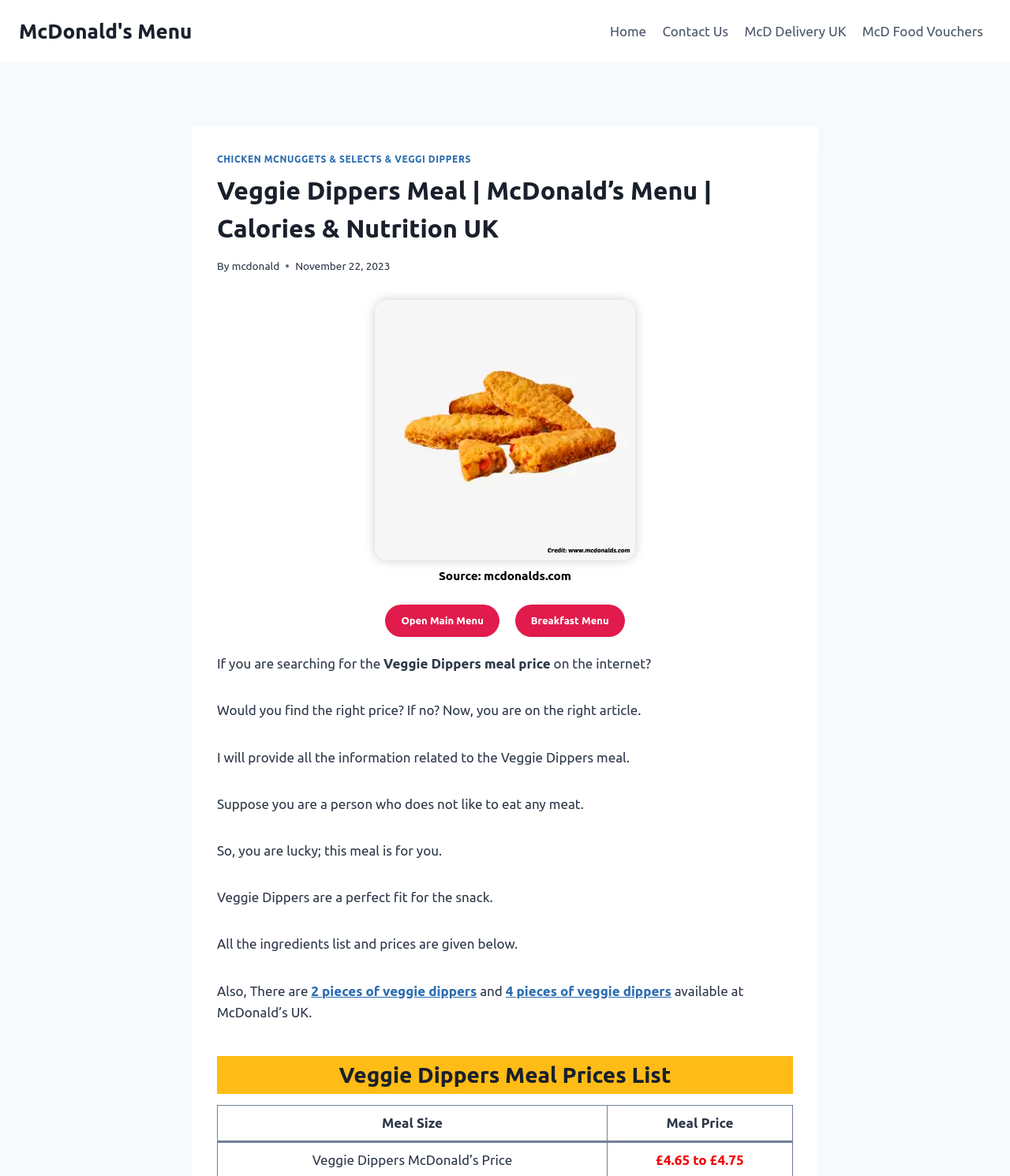Identify the bounding box of the HTML element described as: "Home".

[0.596, 0.011, 0.648, 0.043]